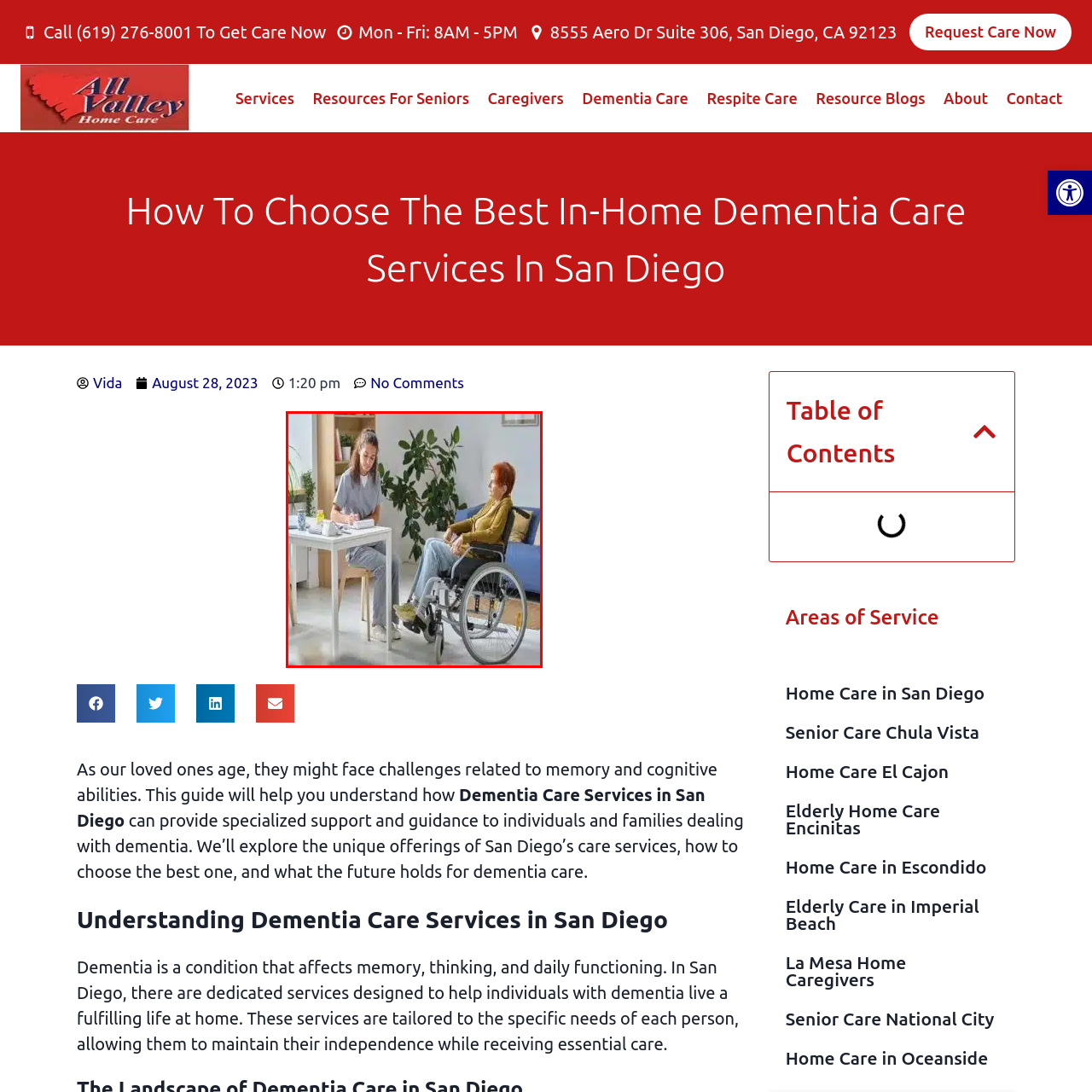Look closely at the section within the red border and give a one-word or brief phrase response to this question: 
What type of furniture is in the room?

Blue sofa